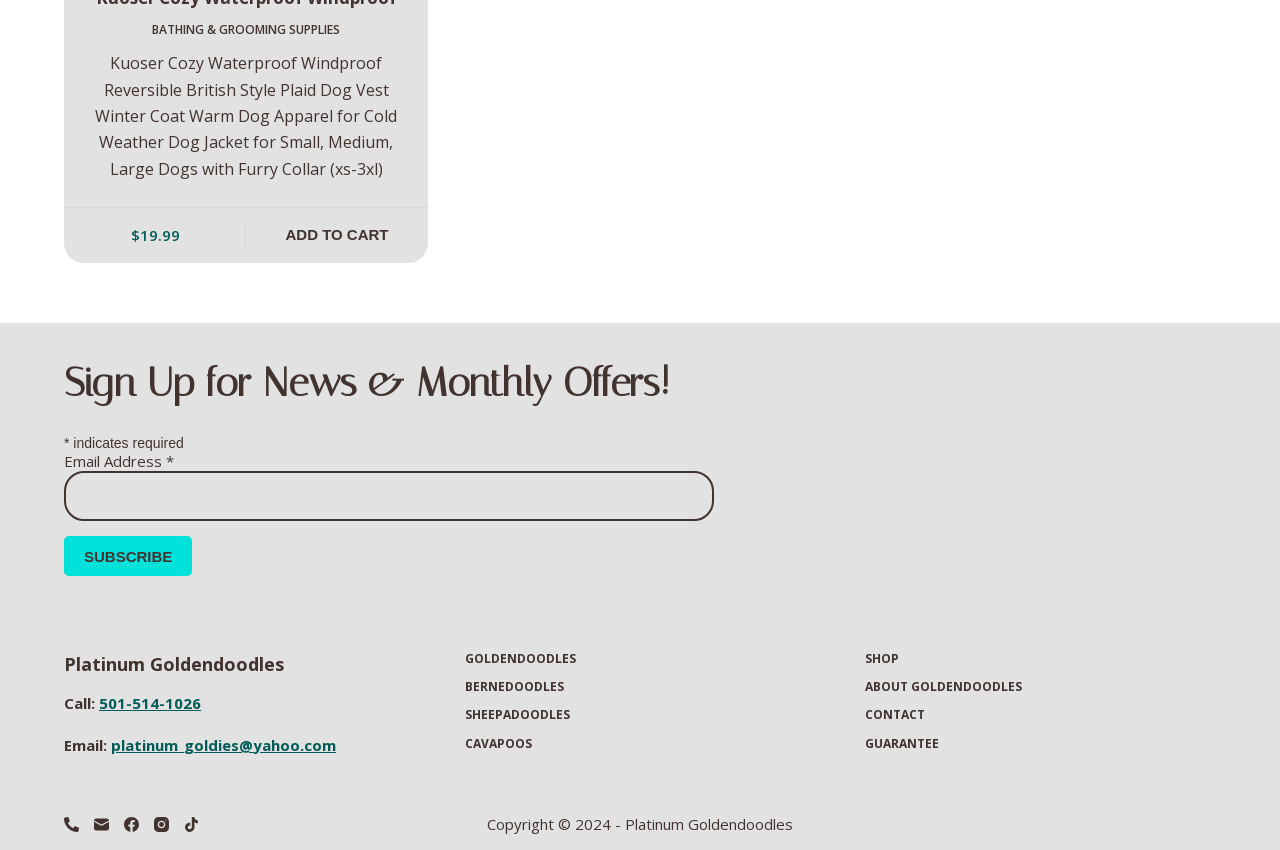What social media platforms does Platinum Goldendoodles have?
Give a detailed and exhaustive answer to the question.

The social media platforms that Platinum Goldendoodles has can be found at the bottom of the webpage, where there are links to 'Facebook', 'Instagram', and 'TikTok'.